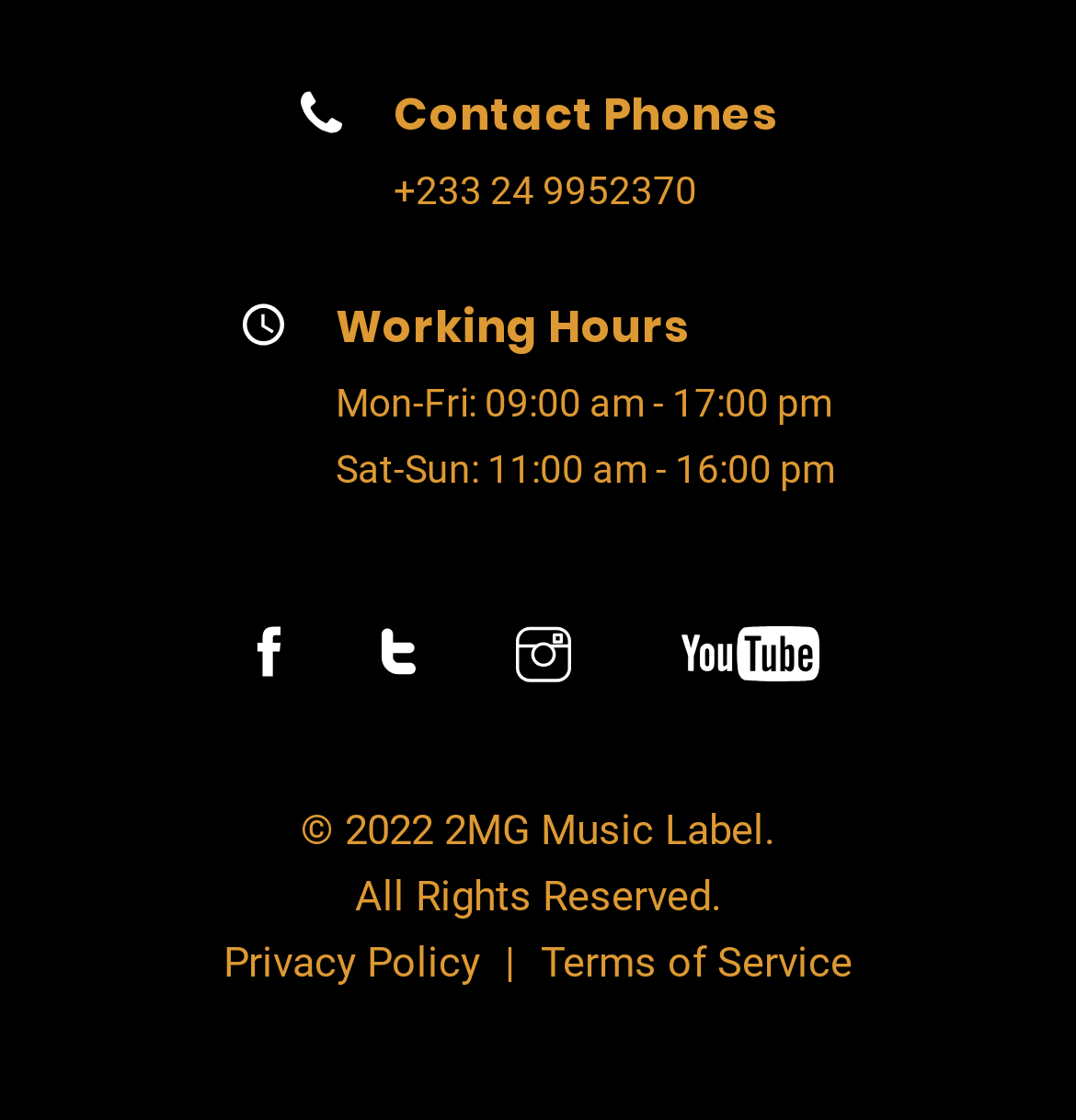Find and provide the bounding box coordinates for the UI element described with: "G.I.HAUL® Cincinnati".

None